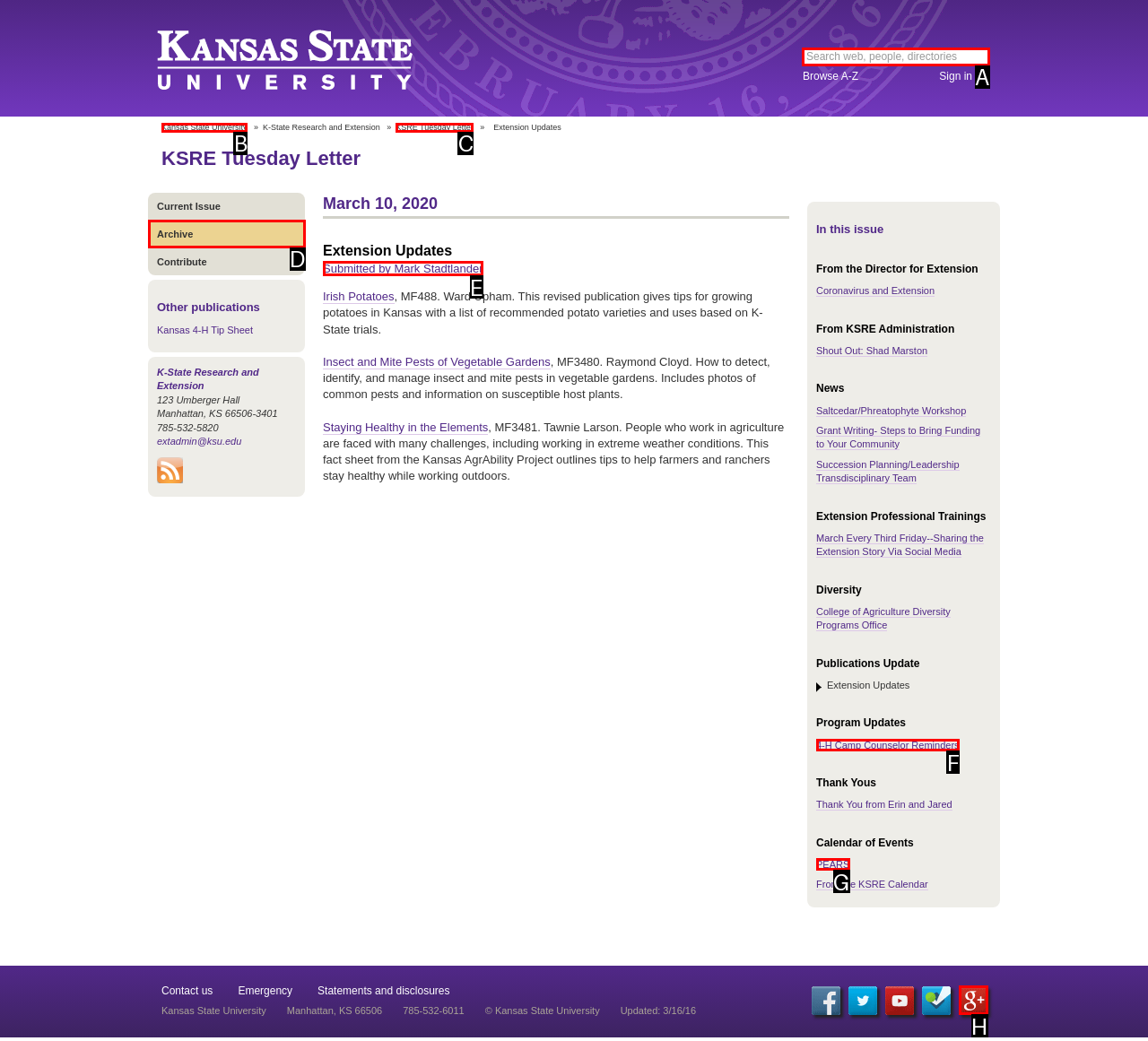Indicate the UI element to click to perform the task: Search K-State web, people, directories. Reply with the letter corresponding to the chosen element.

A